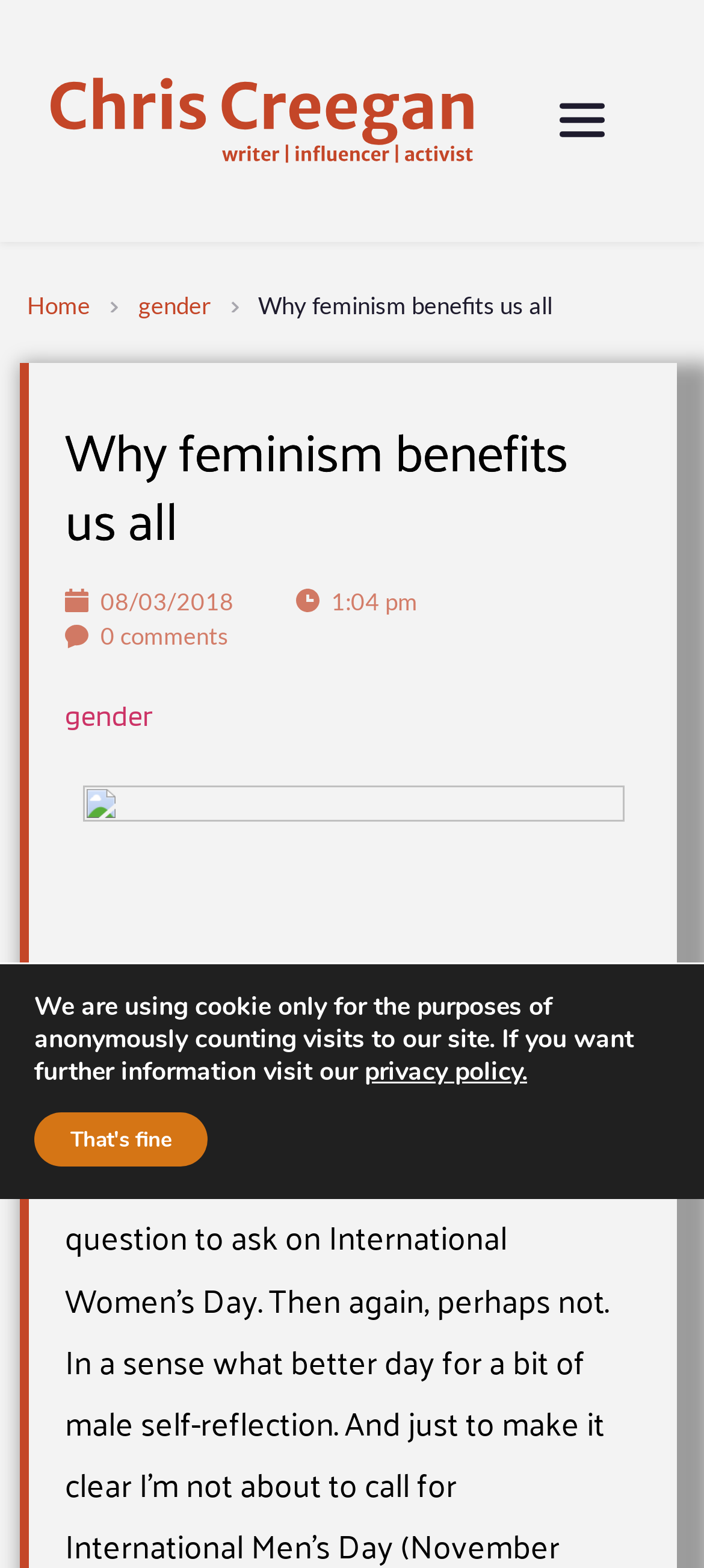Articulate a detailed summary of the webpage's content and design.

The webpage appears to be an article or blog post titled "Why feminism benefits us all - Chris Creegan". At the top left, there is a link to the author's name, "Chris Creegan", accompanied by a small image. To the right of this, there is a larger image that takes up about a quarter of the screen width.

Below the author's name and image, there are several navigation links, including "Home" and "gender", each accompanied by a small icon. The title of the article, "Why feminism benefits us all", is a link located to the right of these navigation links.

Further down, there is a section that displays the date and time the article was published, "08/03/2018 1:04 pm", along with a few small images. Below this, there is a link to the category "gender" again, and a text that reads "0 comments".

At the very bottom of the page, there is a GDPR Cookie Banner that takes up the full width of the screen. It contains a brief message about the use of cookies on the site, along with a link to the privacy policy and a button labeled "That's fine".